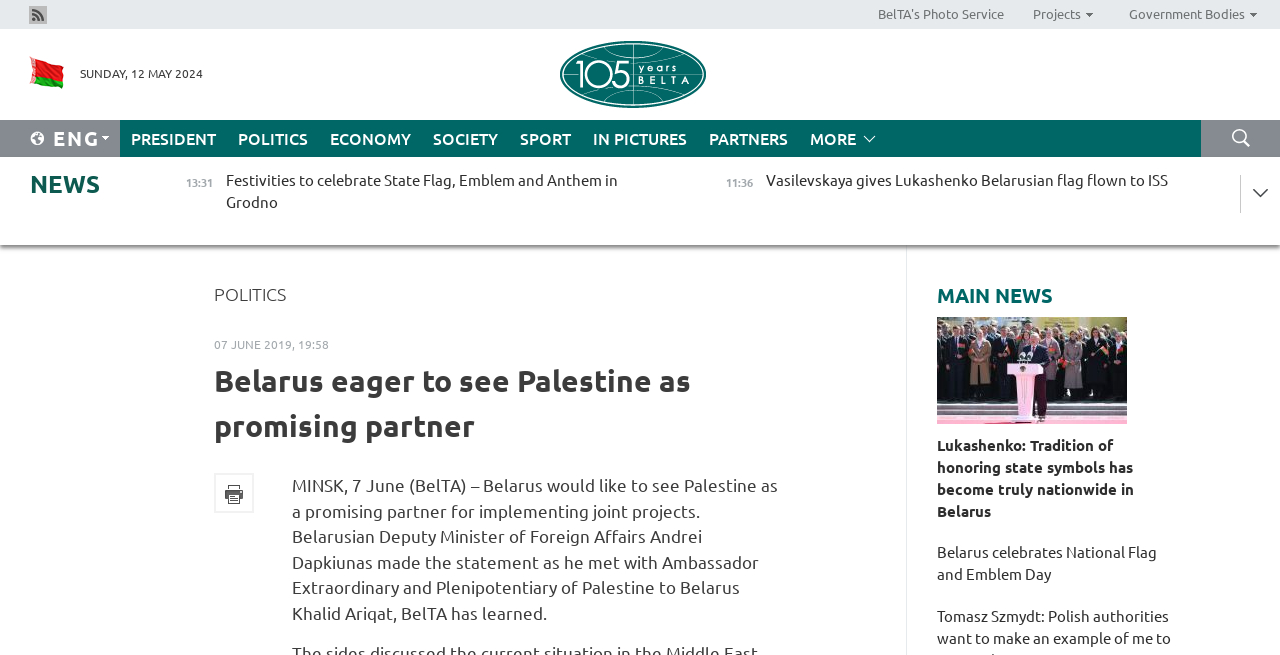Pinpoint the bounding box coordinates of the clickable element to carry out the following instruction: "Click on the Rss link."

[0.02, 0.0, 0.039, 0.039]